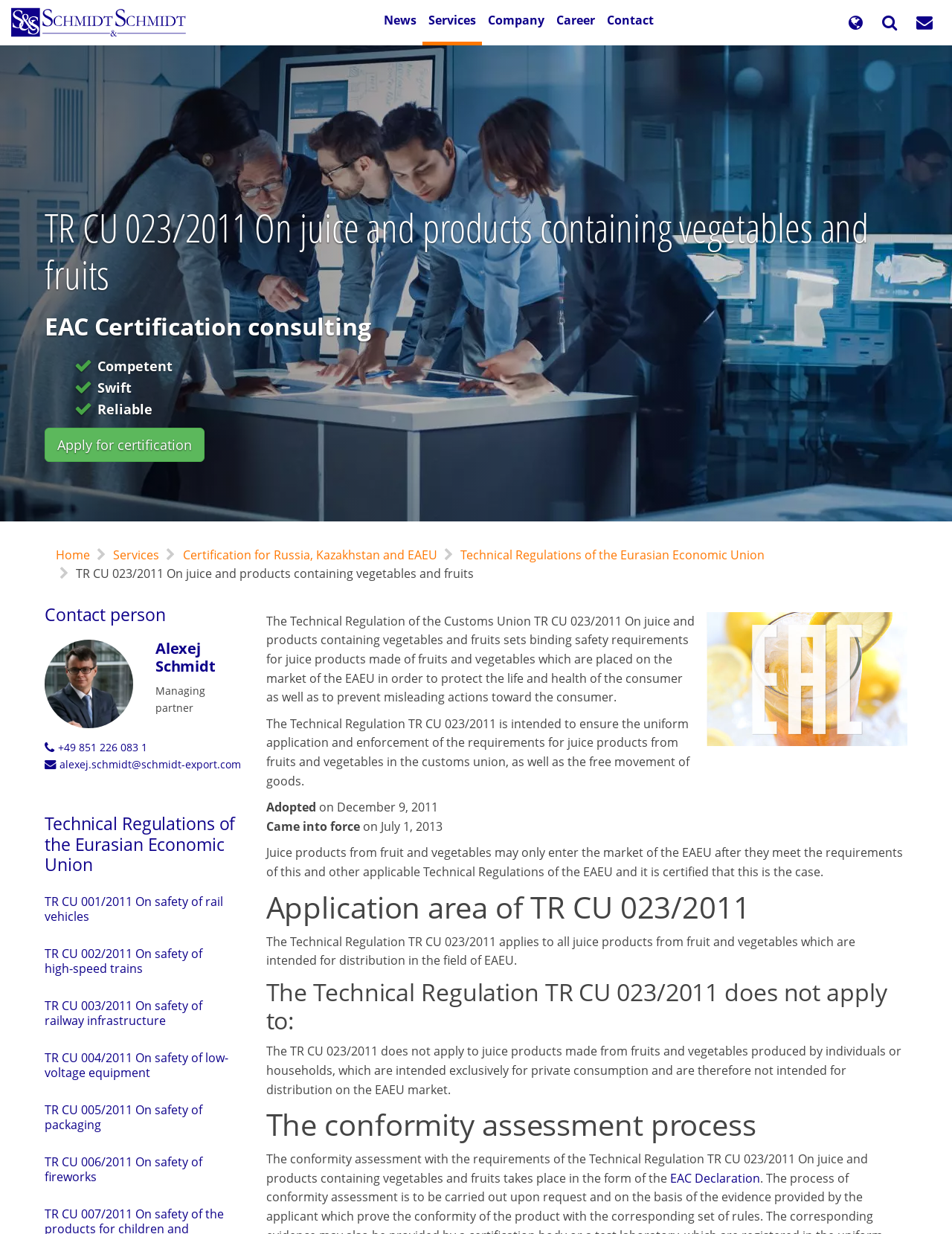What is the EAC Declaration?
From the image, respond using a single word or phrase.

A conformity assessment process